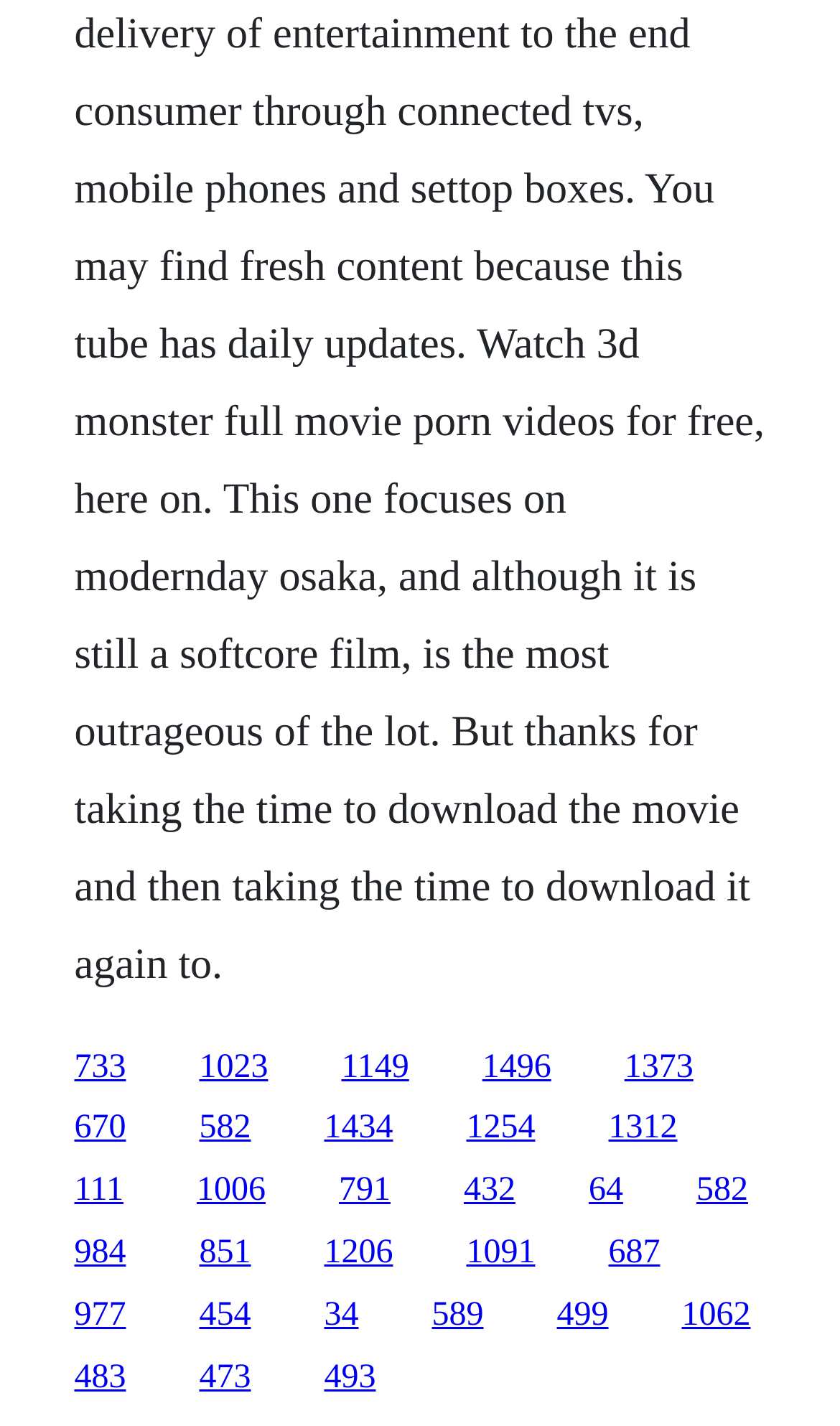Identify the bounding box coordinates of the specific part of the webpage to click to complete this instruction: "visit the third link".

[0.406, 0.735, 0.487, 0.761]